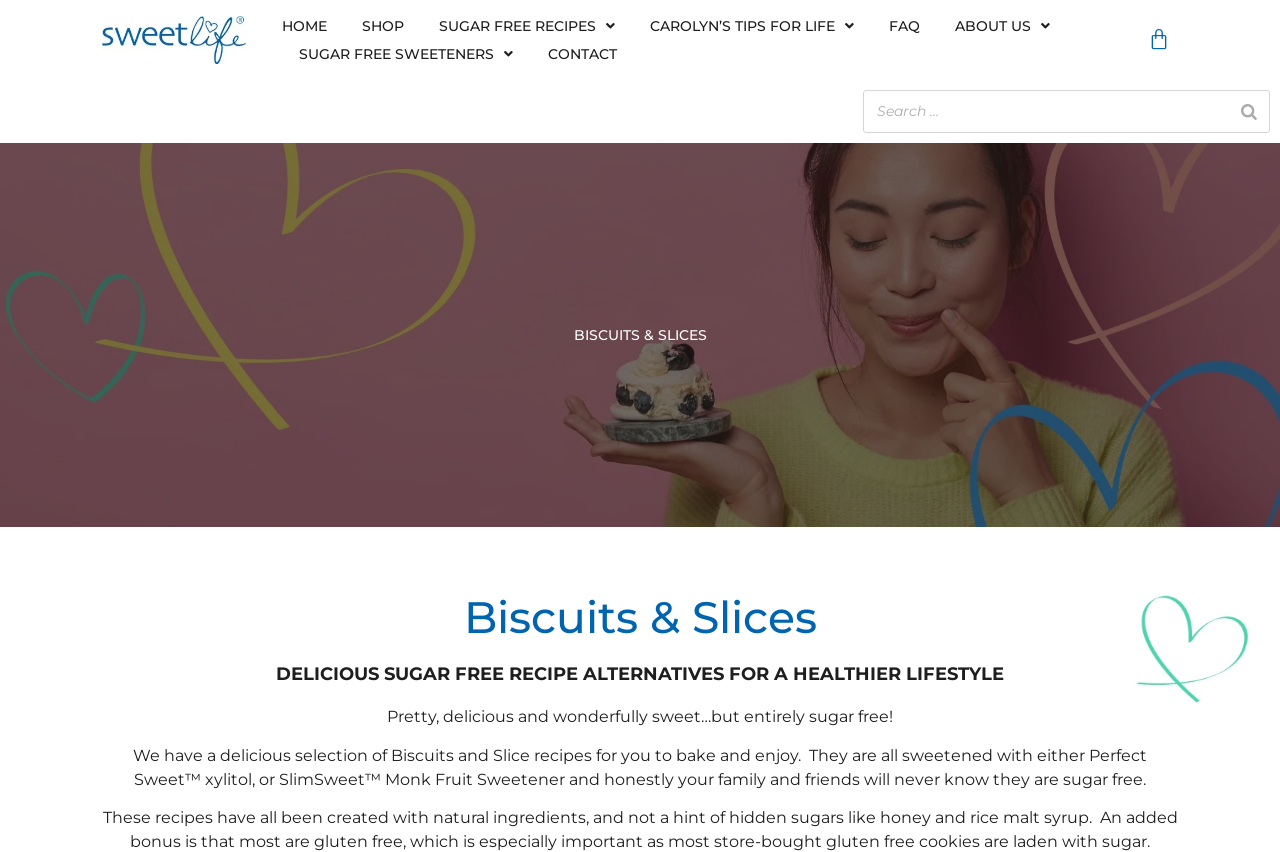What type of sweeteners are used in the recipes?
Based on the image, give a one-word or short phrase answer.

Perfect Sweet xylitol and SlimSweet Monk Fruit Sweetener